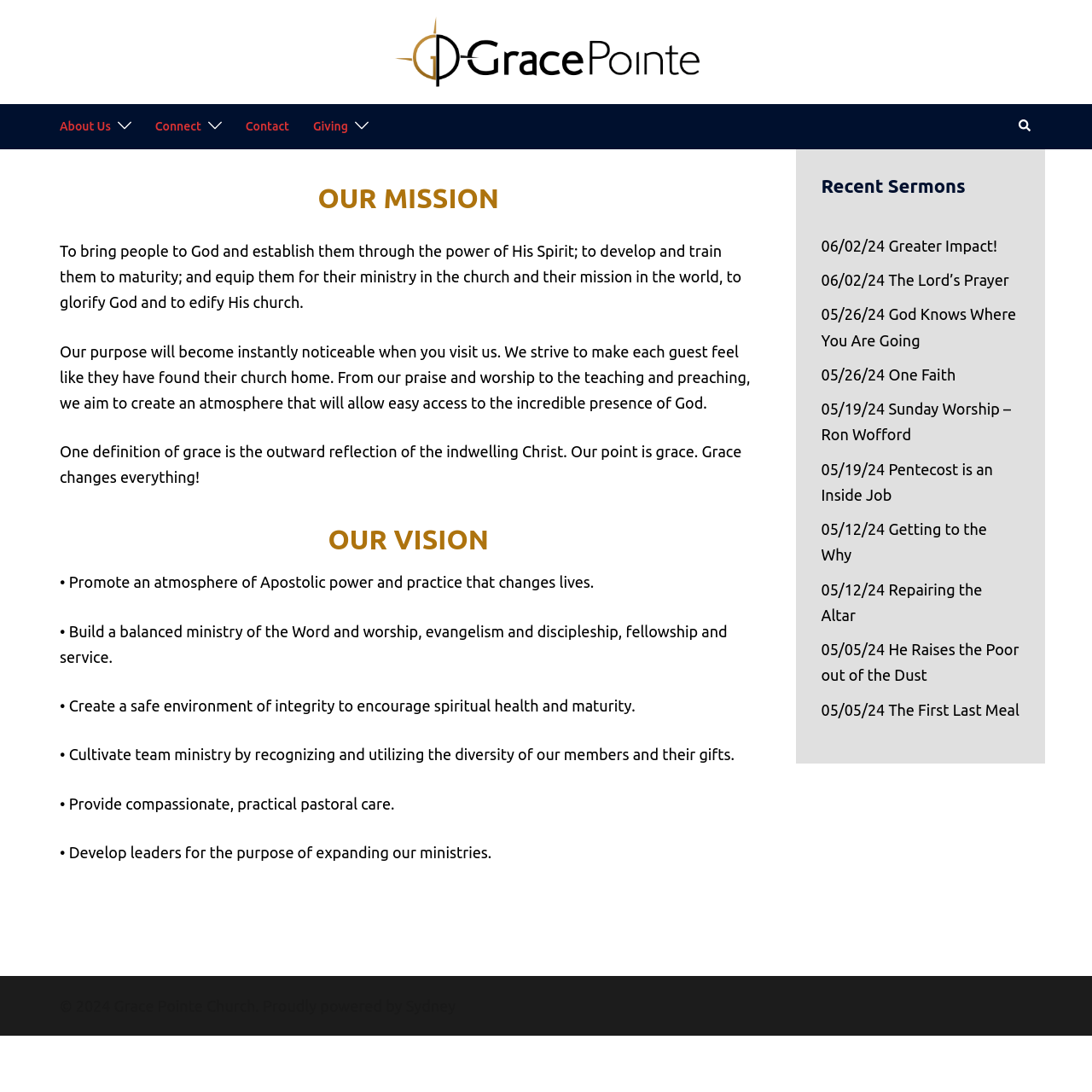Using the element description: "Contact", determine the bounding box coordinates. The coordinates should be in the format [left, top, right, bottom], with values between 0 and 1.

[0.225, 0.107, 0.265, 0.125]